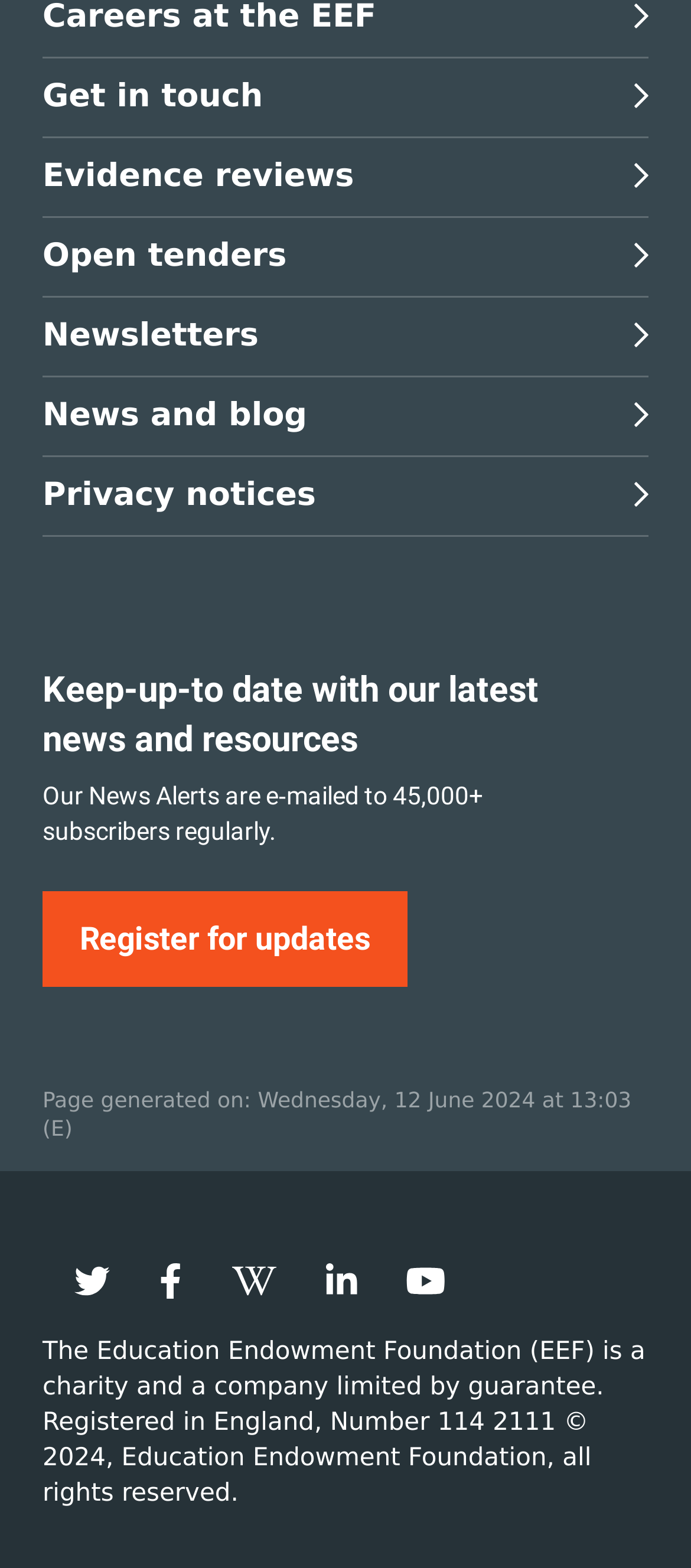What social media platforms are available?
Using the picture, provide a one-word or short phrase answer.

Twitter, Facebook, Wikipedia, LinkedIn, YouTube